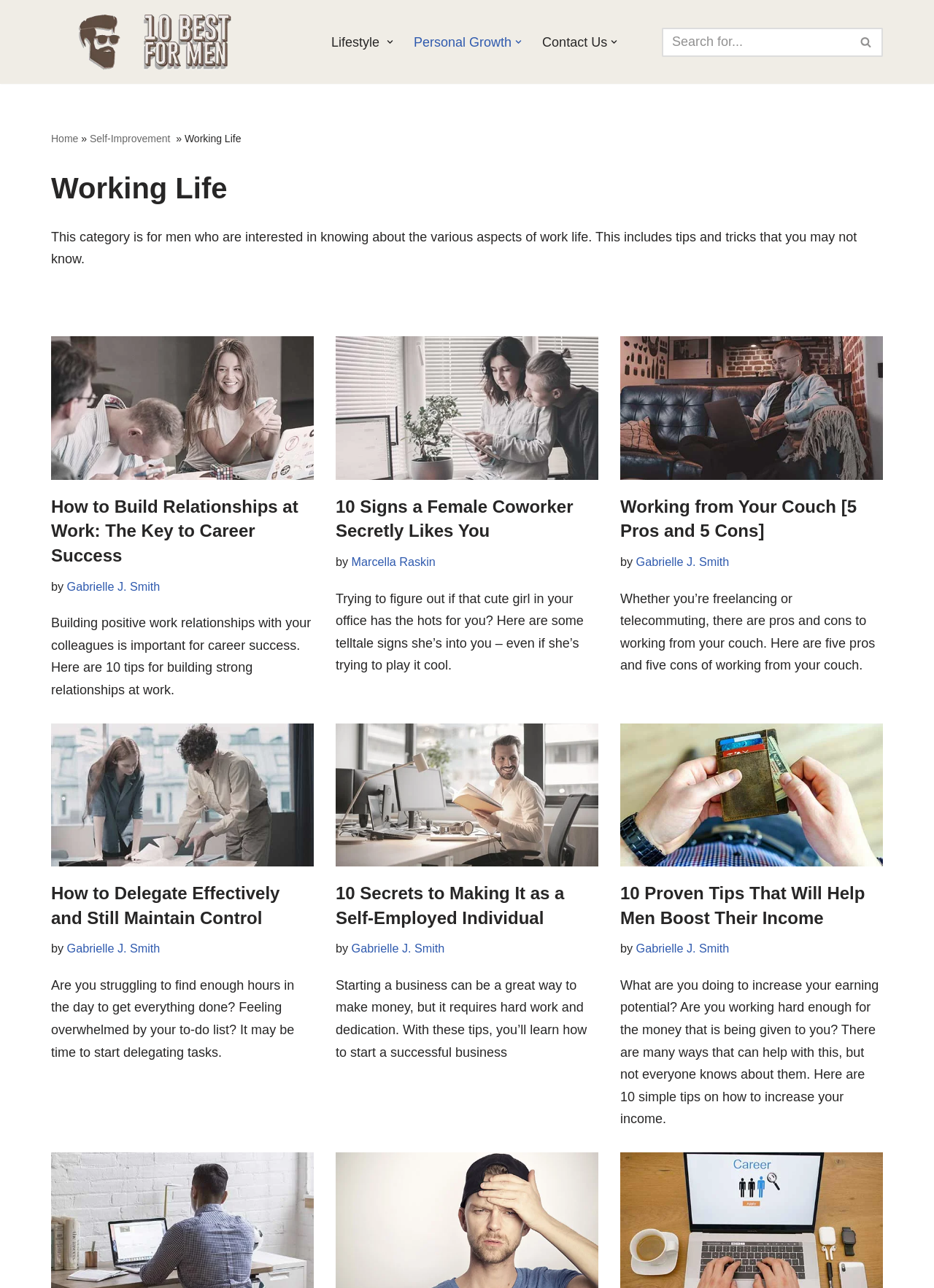Indicate the bounding box coordinates of the element that needs to be clicked to satisfy the following instruction: "Read about Material". The coordinates should be four float numbers between 0 and 1, i.e., [left, top, right, bottom].

None